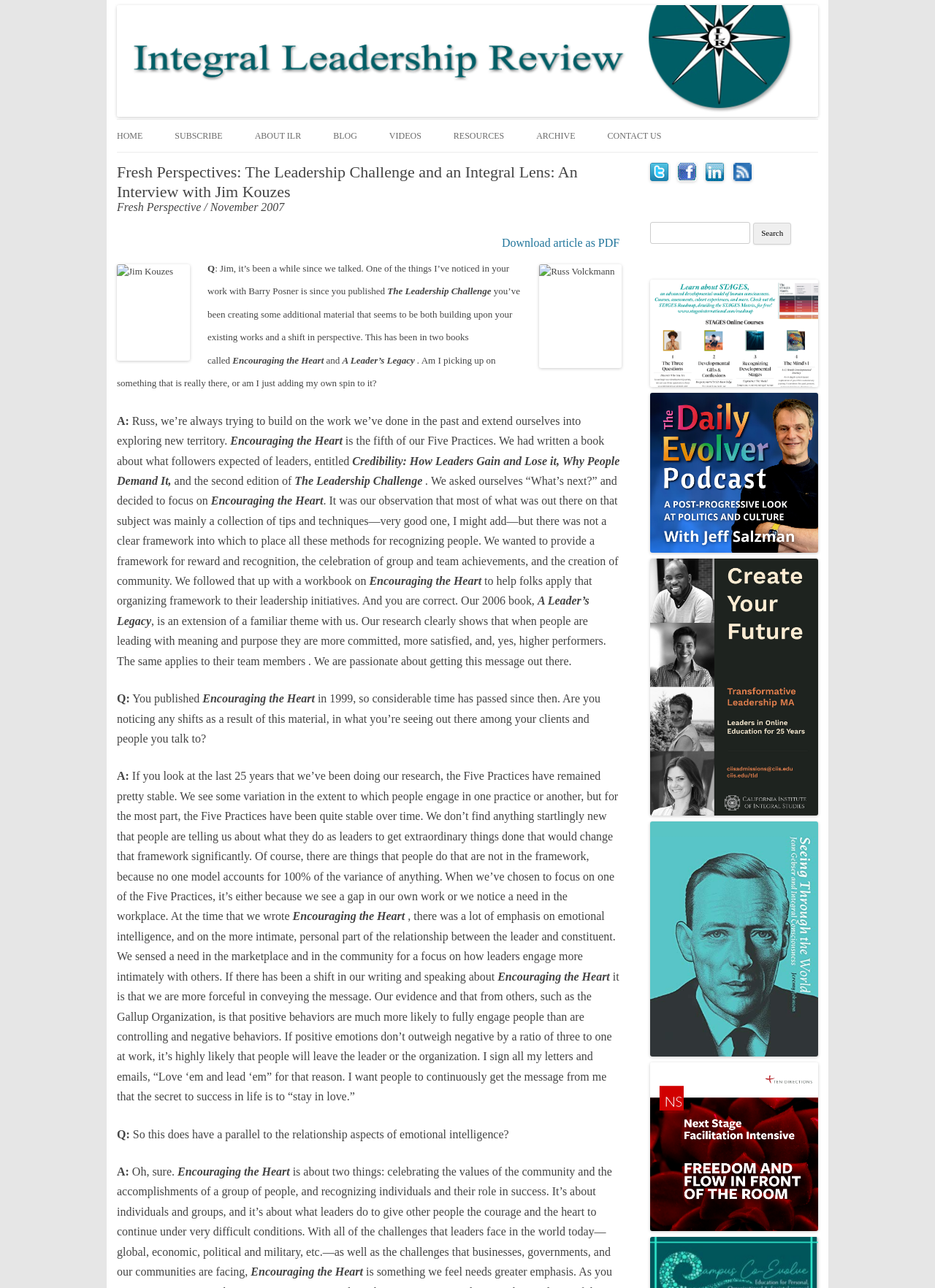What social media platforms are available for sharing?
Ensure your answer is thorough and detailed.

The social media platforms available for sharing can be found in the links at the top of the webpage, which include Twitter, Facebook, LinkedIn, and RSS.